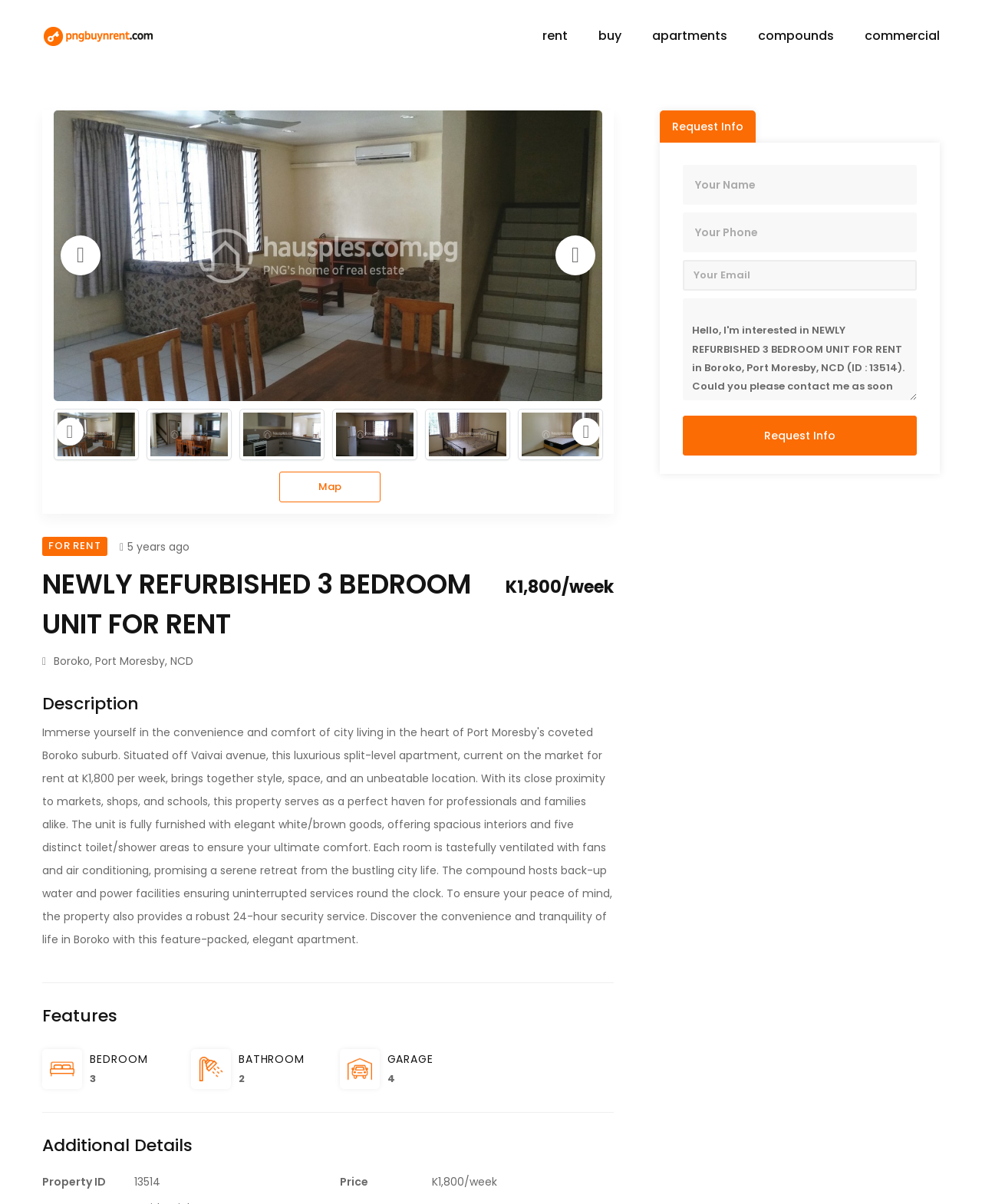Find the bounding box coordinates of the area to click in order to follow the instruction: "Get help from 'Peerless WordPress Support'".

None